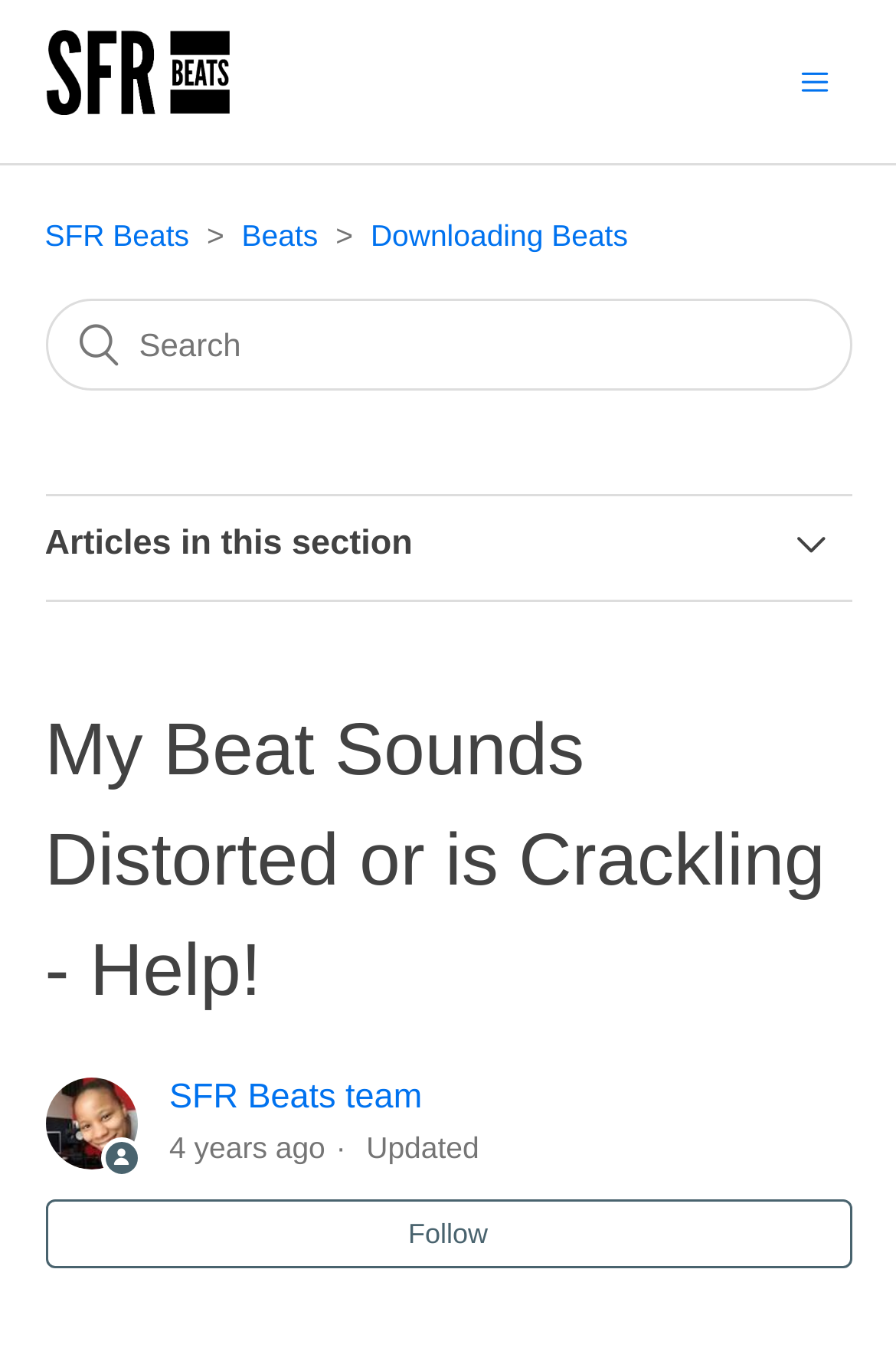Predict the bounding box of the UI element based on the description: "What are "Download Credits"?". The coordinates should be four float numbers between 0 and 1, formatted as [left, top, right, bottom].

[0.05, 0.658, 0.95, 0.729]